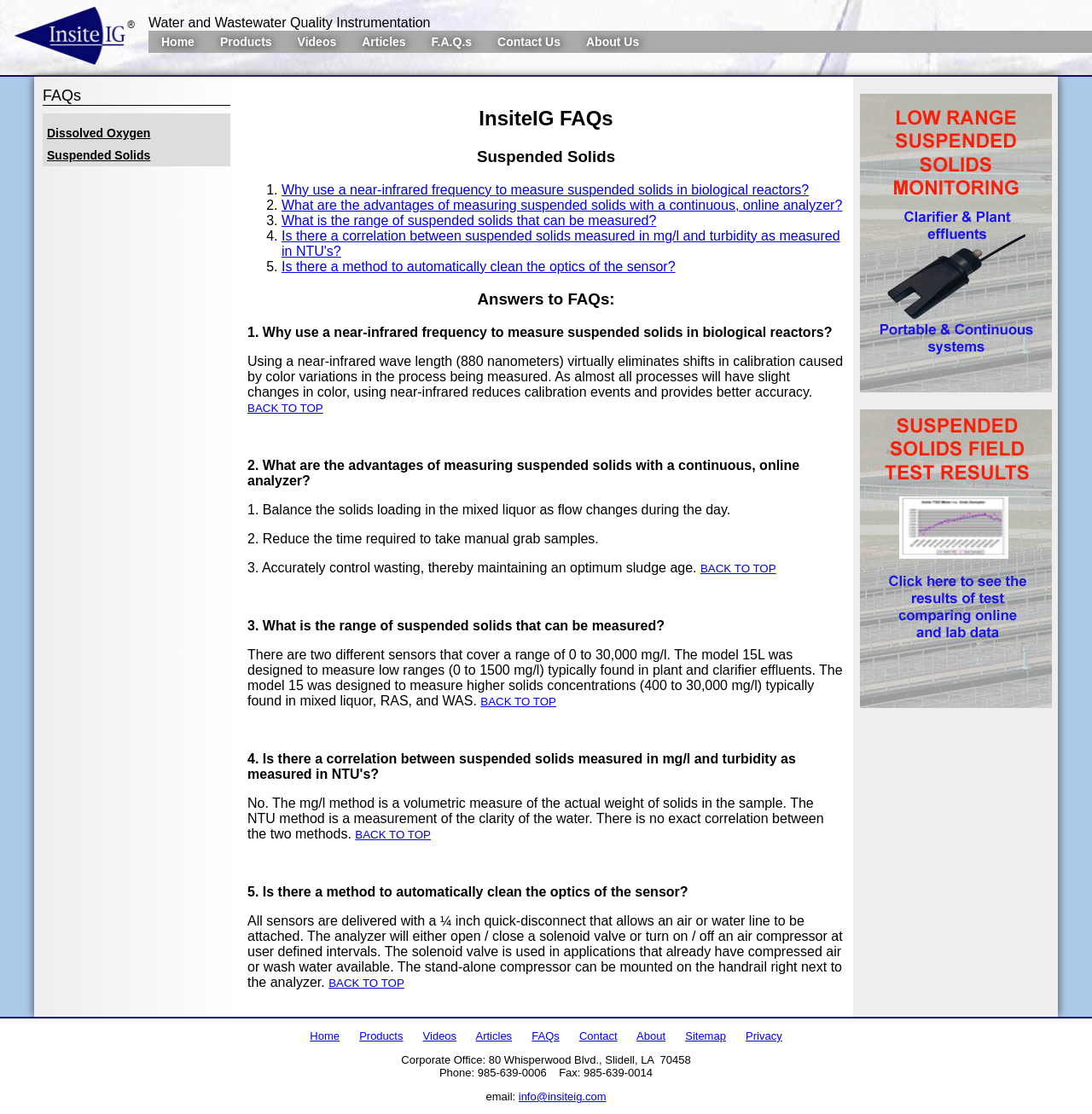Determine the bounding box coordinates for the area that needs to be clicked to fulfill this task: "Go to the Home page". The coordinates must be given as four float numbers between 0 and 1, i.e., [left, top, right, bottom].

[0.136, 0.028, 0.19, 0.047]